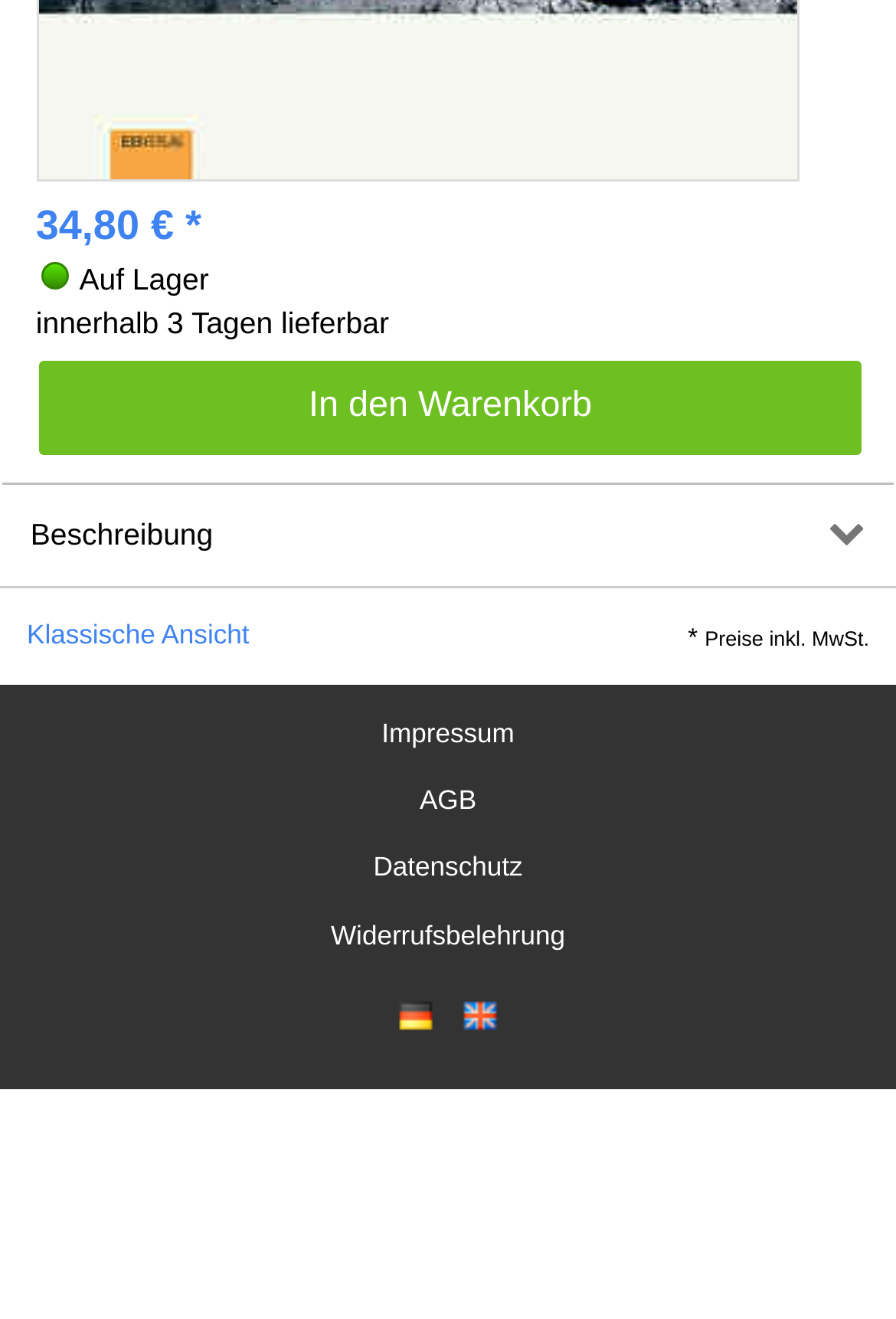Using the element description: "Datenschutz", determine the bounding box coordinates. The coordinates should be in the format [left, top, right, bottom], with values between 0 and 1.

[0.033, 0.643, 0.967, 0.674]